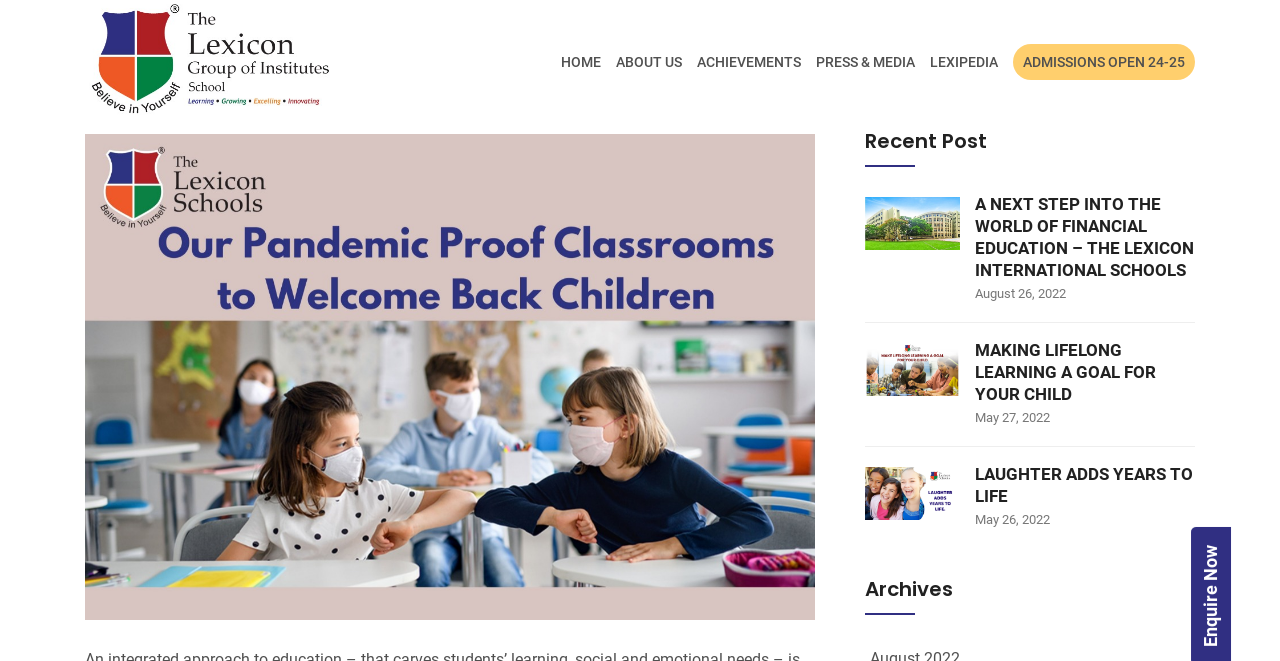Please mark the clickable region by giving the bounding box coordinates needed to complete this instruction: "explore lexipedia".

[0.727, 0.082, 0.78, 0.106]